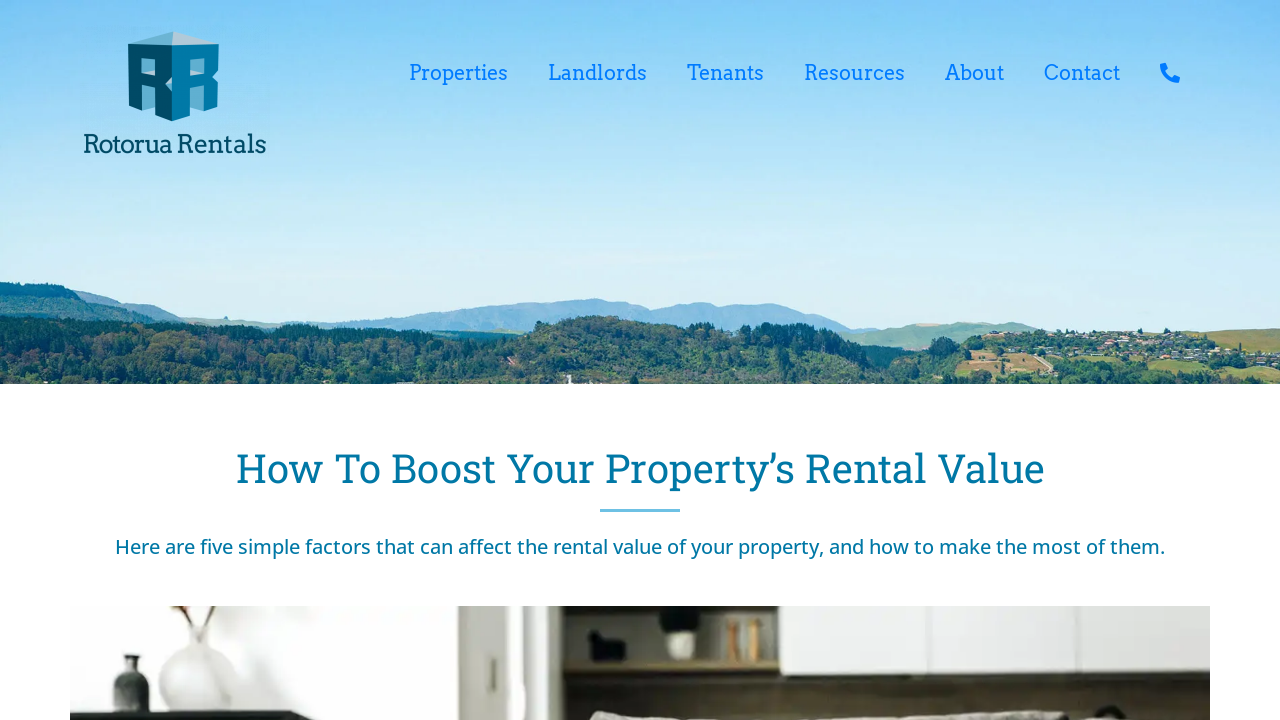How many navigation links are there?
Please use the image to provide a one-word or short phrase answer.

7